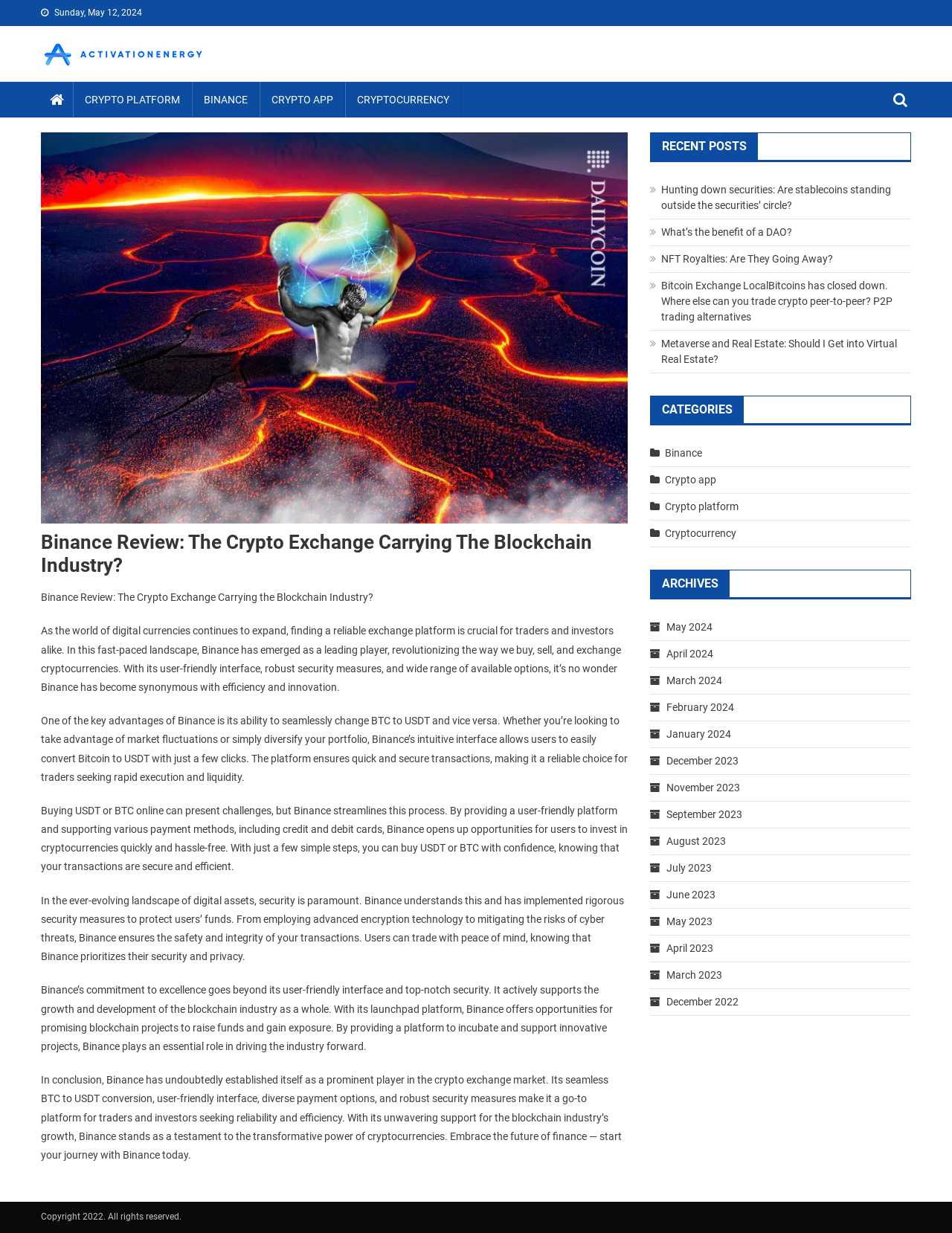Identify the bounding box coordinates of the specific part of the webpage to click to complete this instruction: "Explore the 'CRYPTO PLATFORM' category".

[0.077, 0.066, 0.202, 0.095]